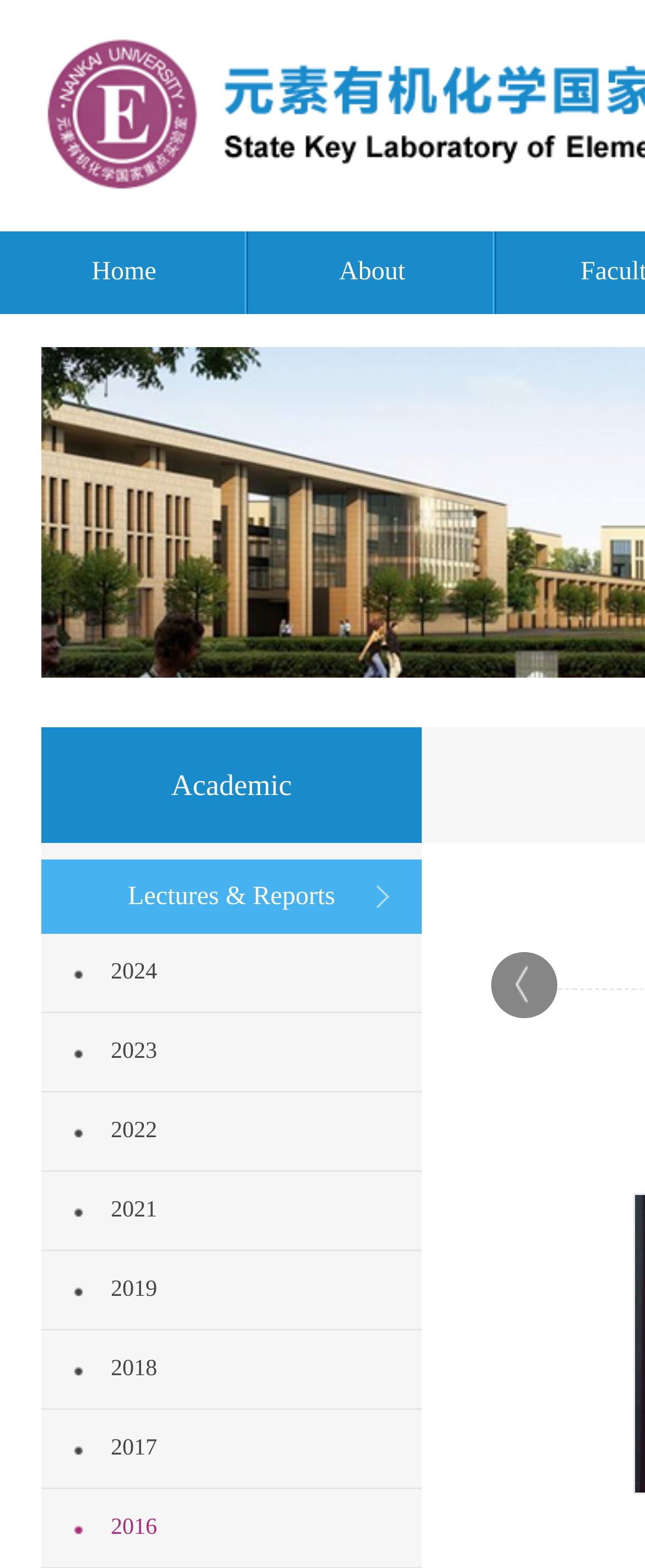Answer the following query with a single word or phrase:
What is the first menu item?

Home